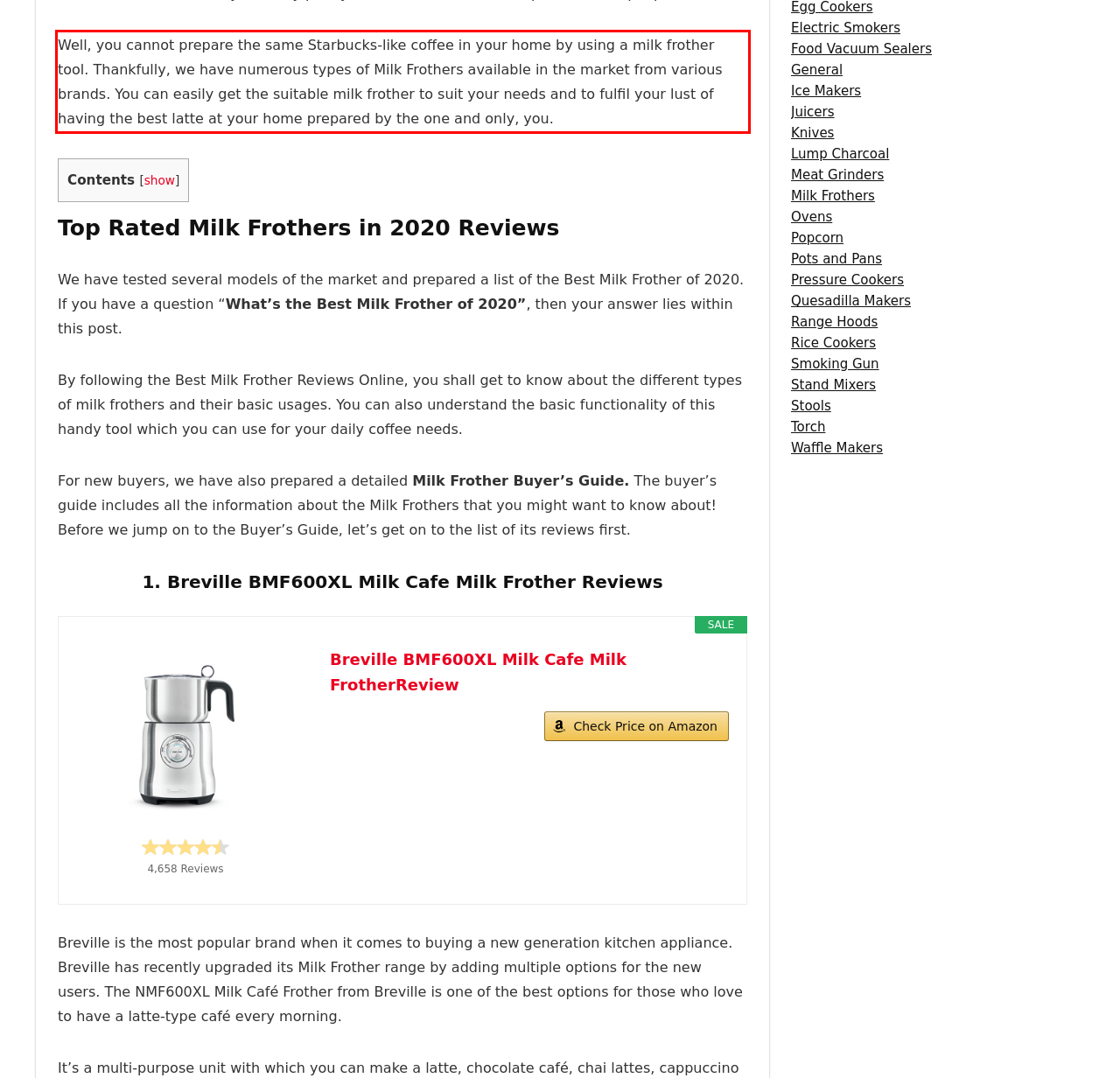You are given a webpage screenshot with a red bounding box around a UI element. Extract and generate the text inside this red bounding box.

Well, you cannot prepare the same Starbucks-like coffee in your home by using a milk frother tool. Thankfully, we have numerous types of Milk Frothers available in the market from various brands. You can easily get the suitable milk frother to suit your needs and to fulfil your lust of having the best latte at your home prepared by the one and only, you.